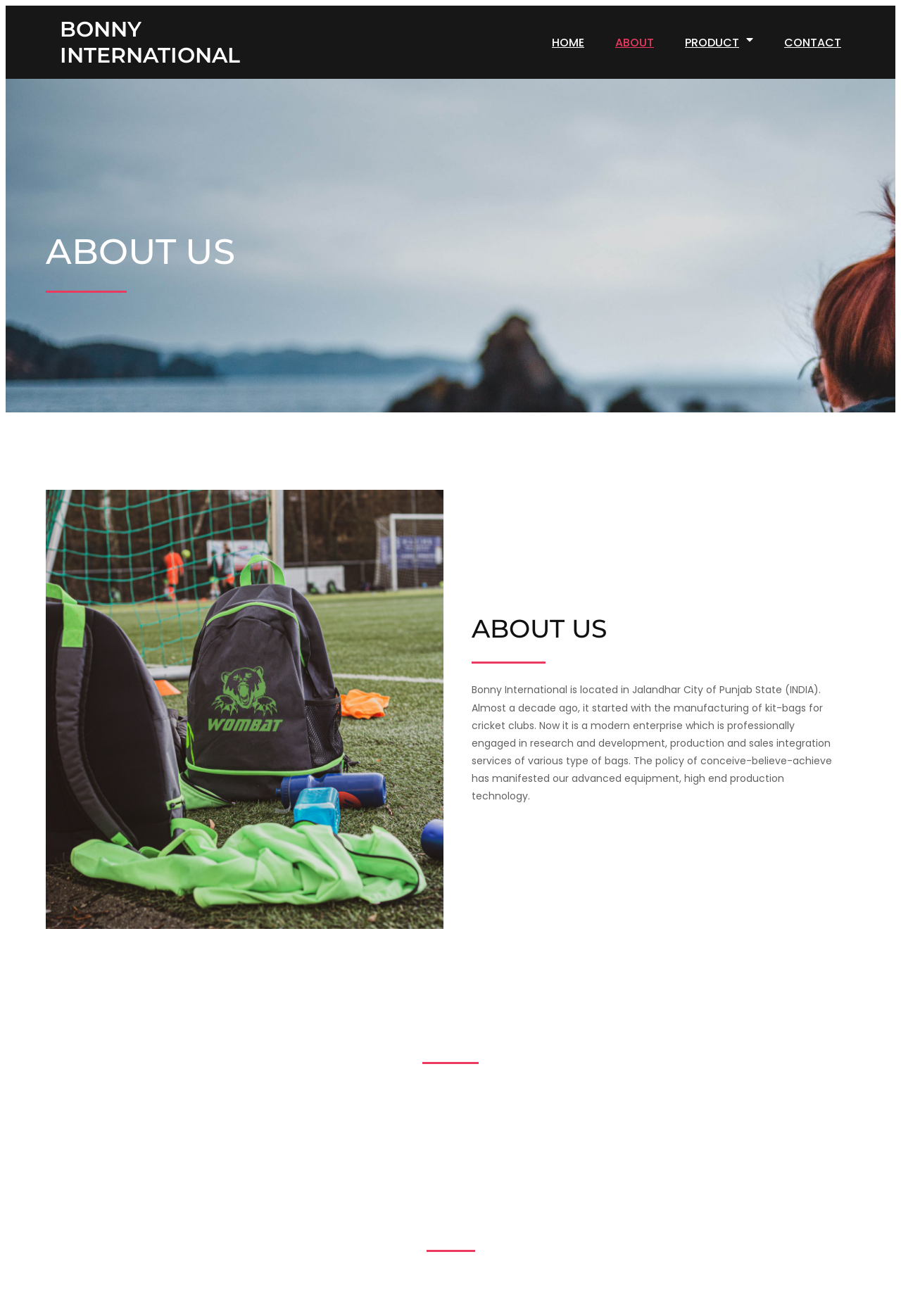Answer the question below using just one word or a short phrase: 
What is the main business of Bonny International?

Manufacturing of bags